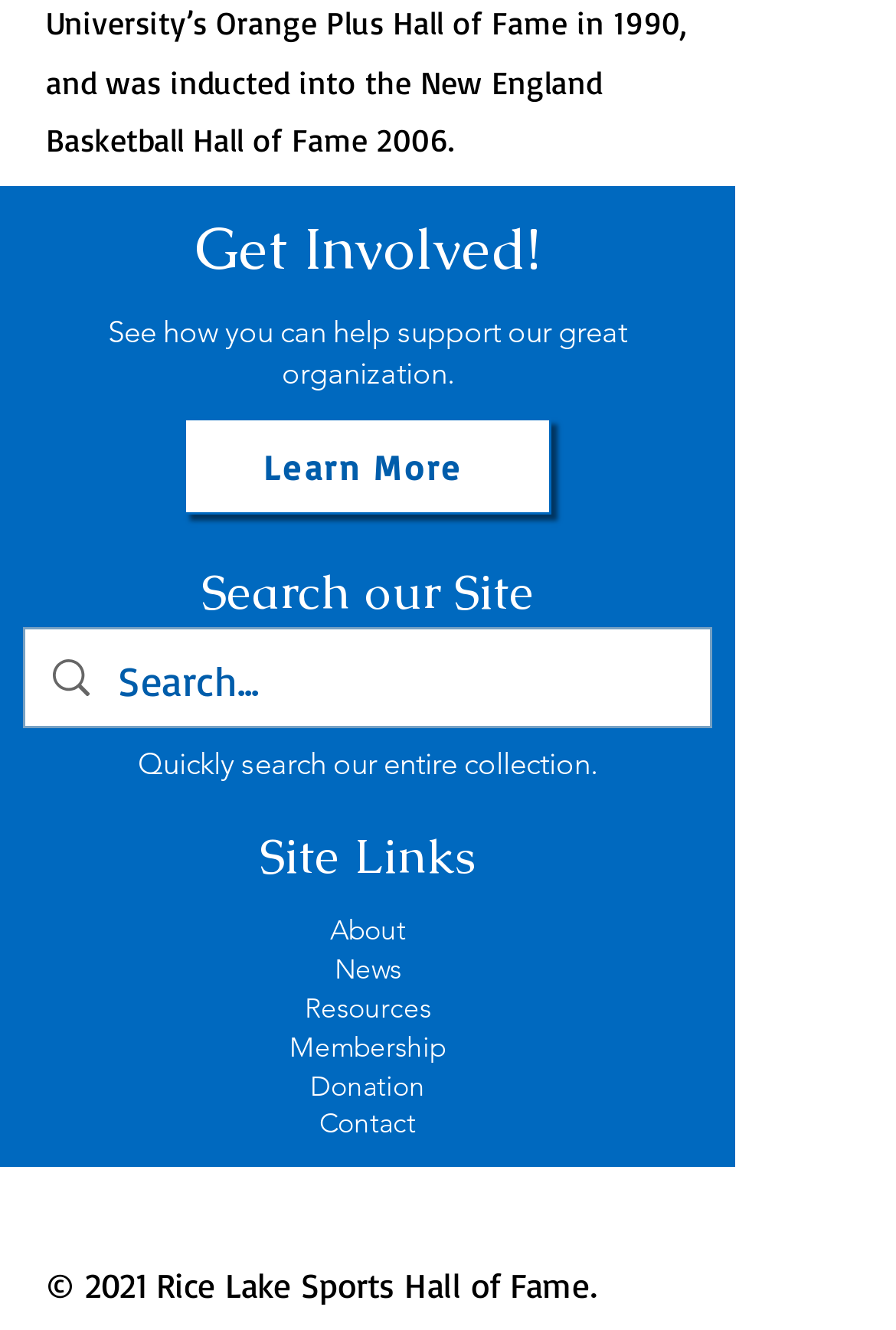Determine the bounding box for the described HTML element: "aria-label="Search..." name="q" placeholder="Search..."". Ensure the coordinates are four float numbers between 0 and 1 in the format [left, top, right, bottom].

[0.131, 0.473, 0.695, 0.55]